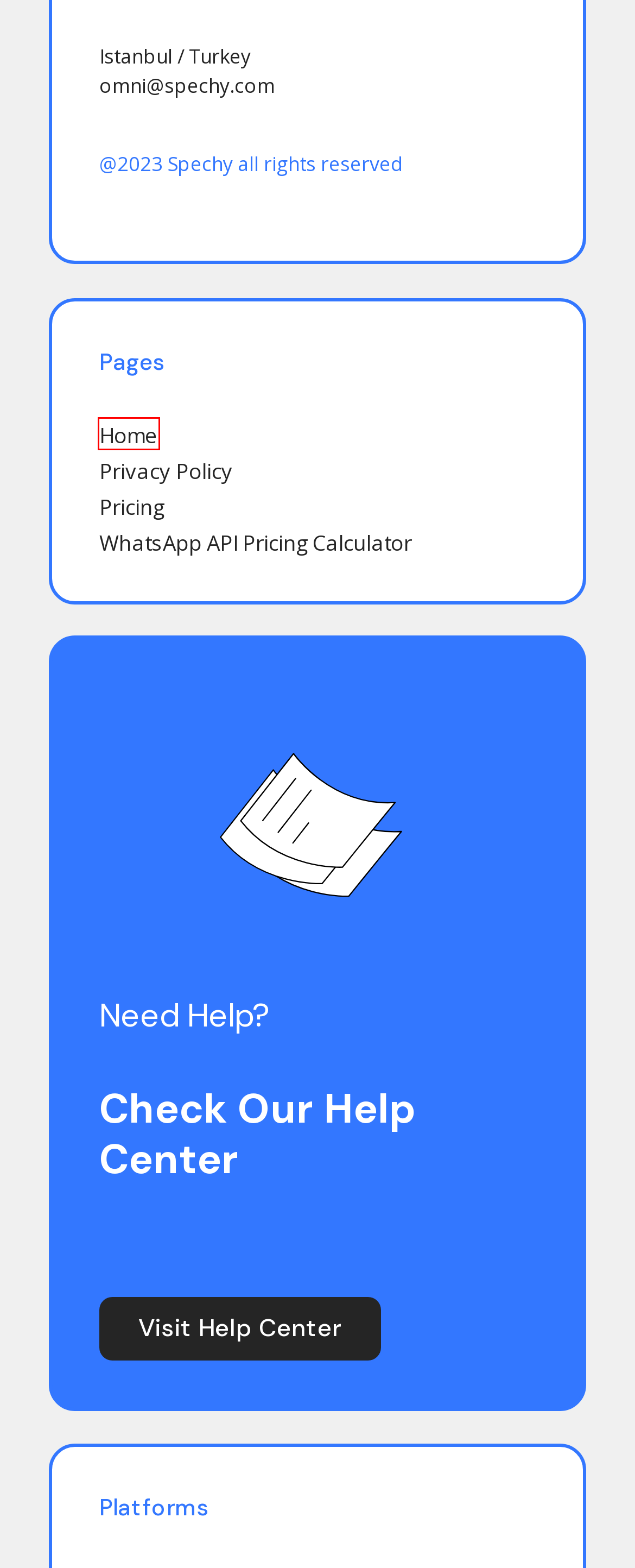Analyze the screenshot of a webpage featuring a red rectangle around an element. Pick the description that best fits the new webpage after interacting with the element inside the red bounding box. Here are the candidates:
A. Spechy Omnichannel Communication Platform with AI
B. Customer Service and Personalization: Key Insights for Exceptional Experiences and Brand Loyalty -
C. Dev Kampanya -
D. Chat Customer Service -
E. Whatsapp Pricing Calculator​ -
F. Privacy Policy -
G. Help Center -
H. Video Chat -

A